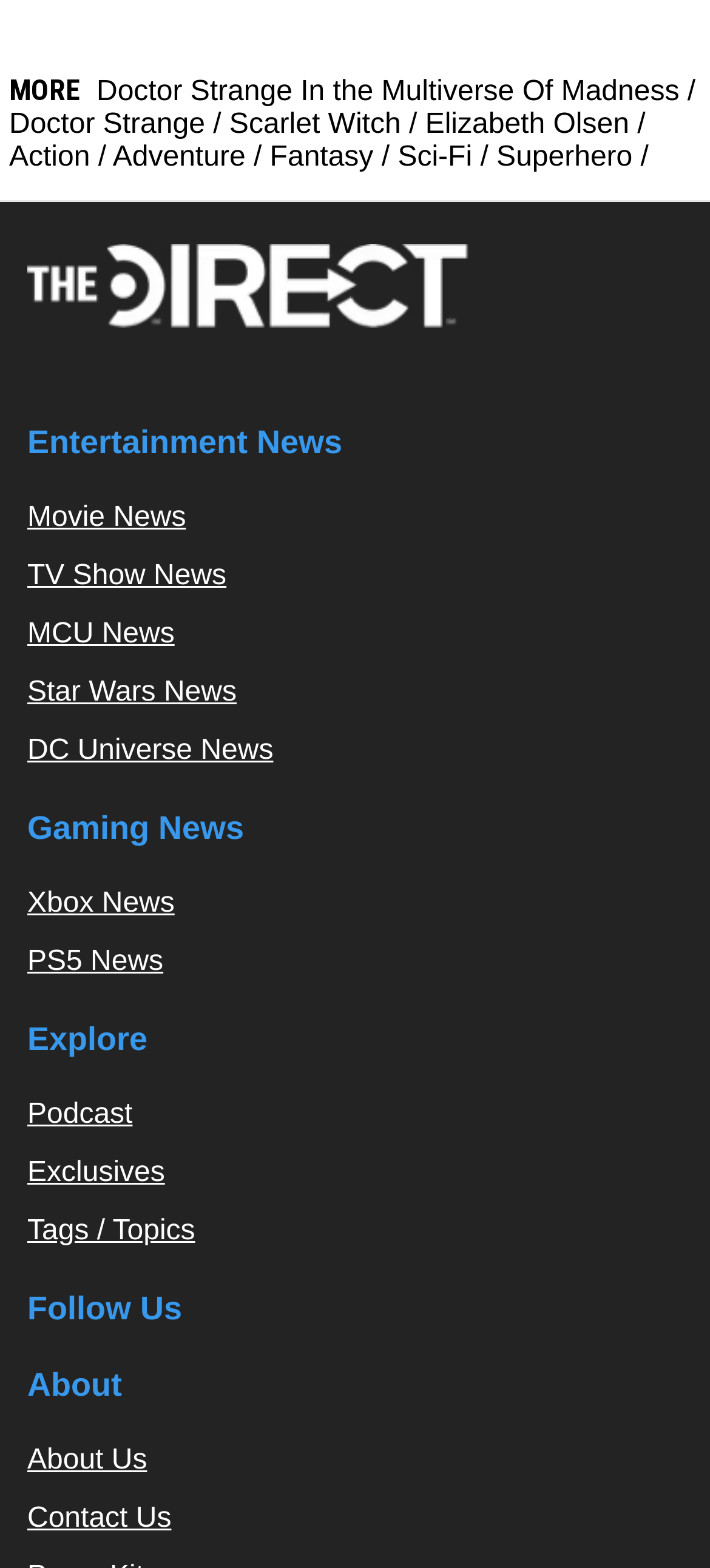What is the name of the movie?
Look at the image and answer the question using a single word or phrase.

Doctor Strange In the Multiverse Of Madness